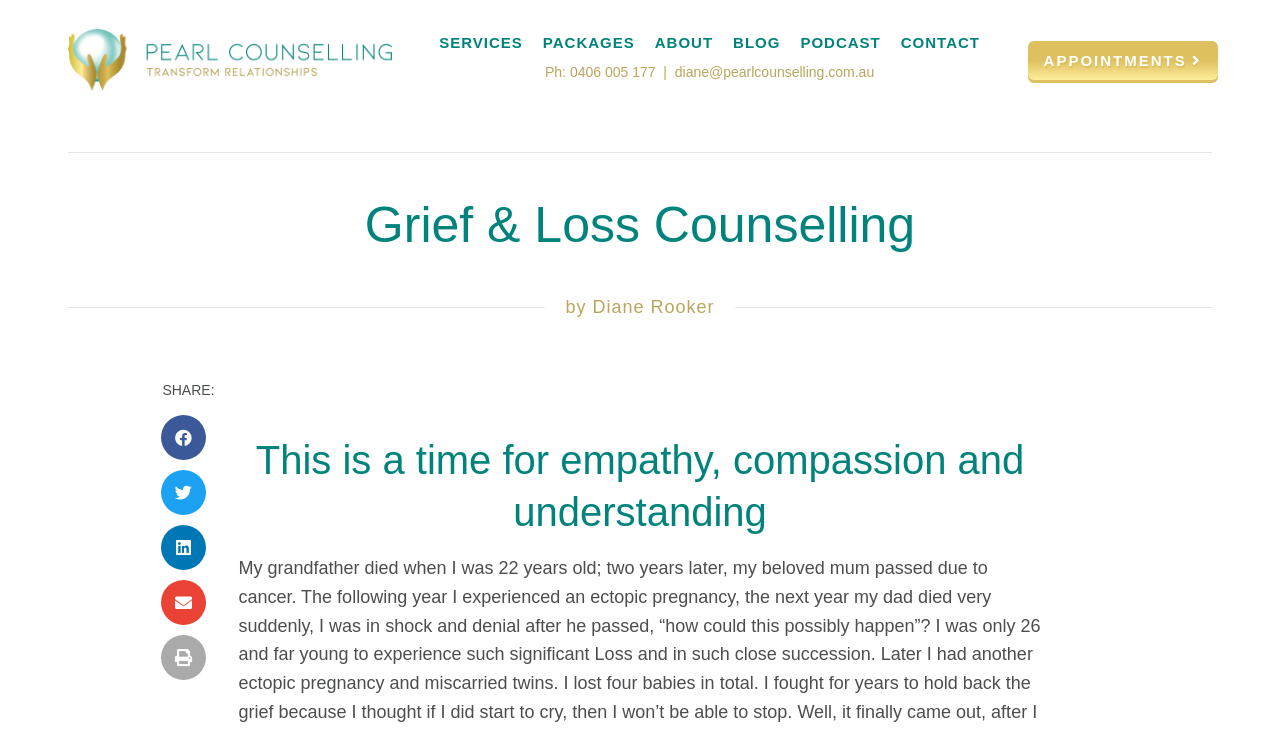Analyze and describe the webpage in a detailed narrative.

The webpage is about Brisbane Grief Counselling, specifically highlighting Diane's expertise in grief and loss counselling. At the top, there is a navigation menu with links to SERVICES, PACKAGES, ABOUT, BLOG, PODCAST, and CONTACT, aligned horizontally and evenly spaced. Below the navigation menu, there is a prominent heading "Grief & Loss Counselling" that spans almost the entire width of the page.

On the top-right corner, there is a phone number "0406 005 177" and an email address "diane@pearlcounselling.com.au" separated by a vertical line. Next to them is a button to book APPOINTMENTS.

In the main content area, there is a heading "This is a time for empathy, compassion and understanding" followed by a subheading "by Diane Rooker". On the left side, there is a SHARE section with buttons to share the content on various social media platforms, including Facebook, Twitter, LinkedIn, email, and print.

The overall layout is organized, with clear headings and concise text, making it easy to navigate and find relevant information about grief counselling services.